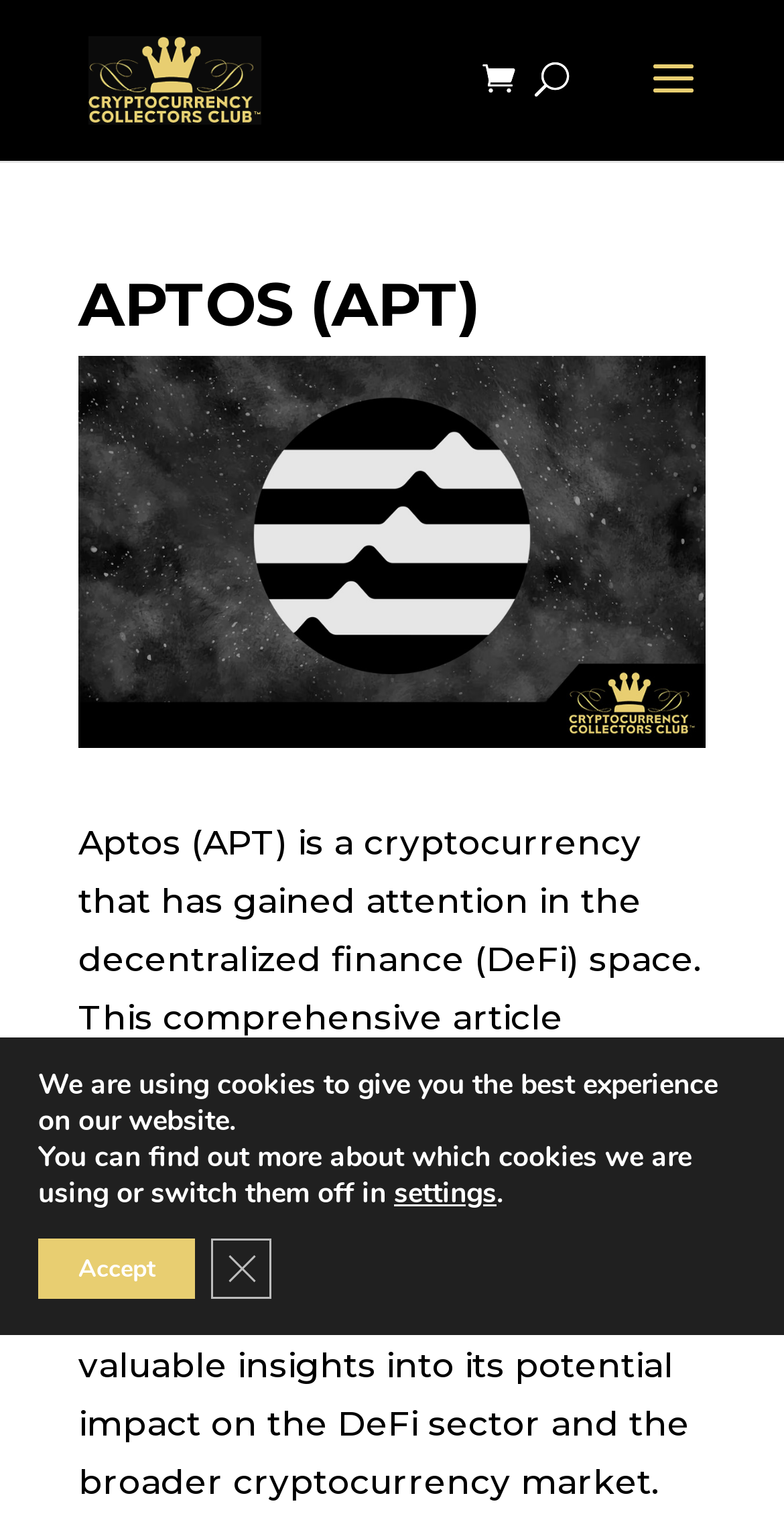What is the name of the website?
Please answer the question with a detailed response using the information from the screenshot.

The name of the website is mentioned in the link 'Cryptocurrency Collectors Club Official Website' which is located at the top of the webpage.